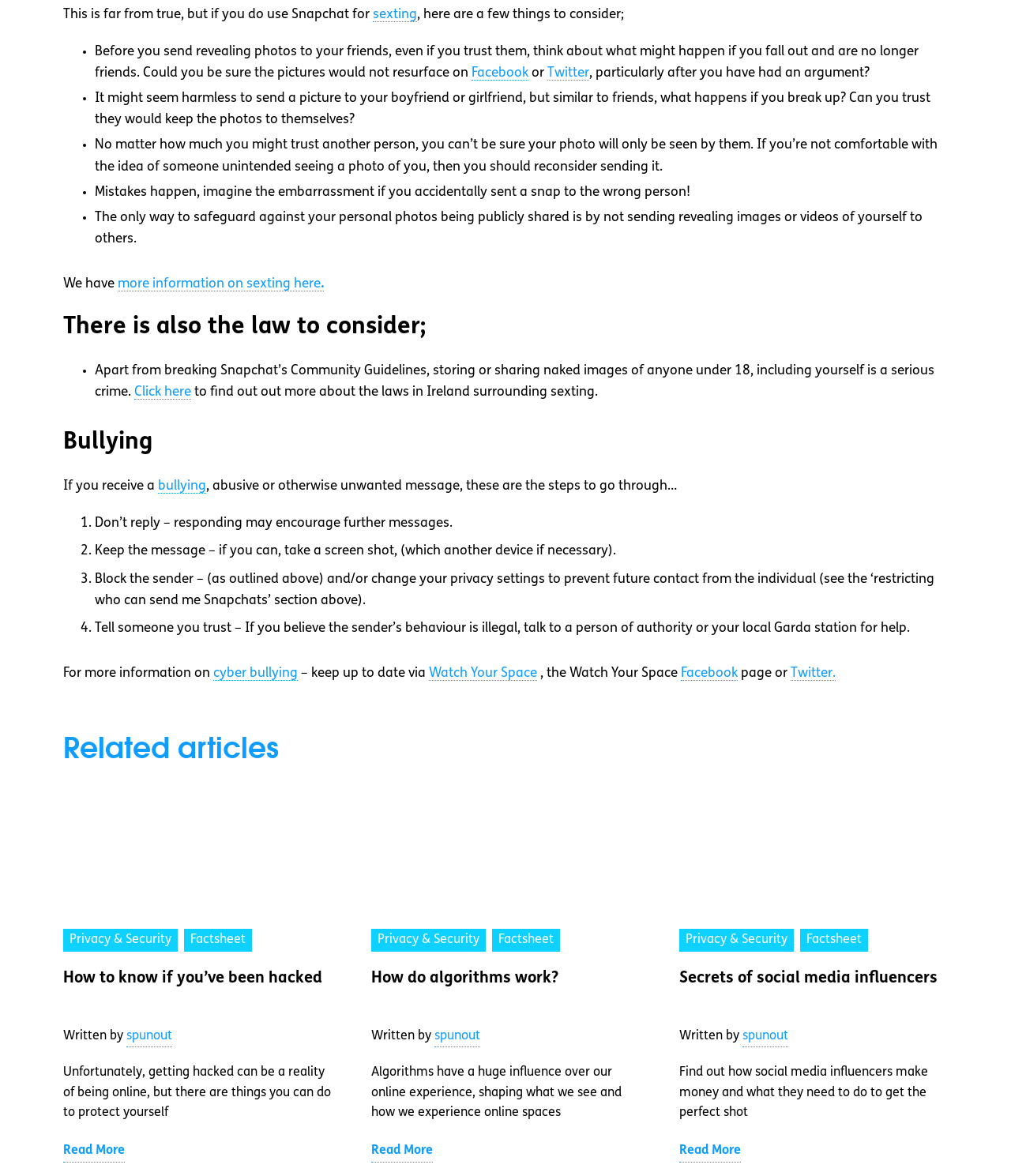Utilize the details in the image to thoroughly answer the following question: What is the consequence of storing or sharing naked images of anyone under 18?

The webpage states that storing or sharing naked images of anyone under 18, including yourself, is a serious crime, and it is against Snapchat's Community Guidelines.